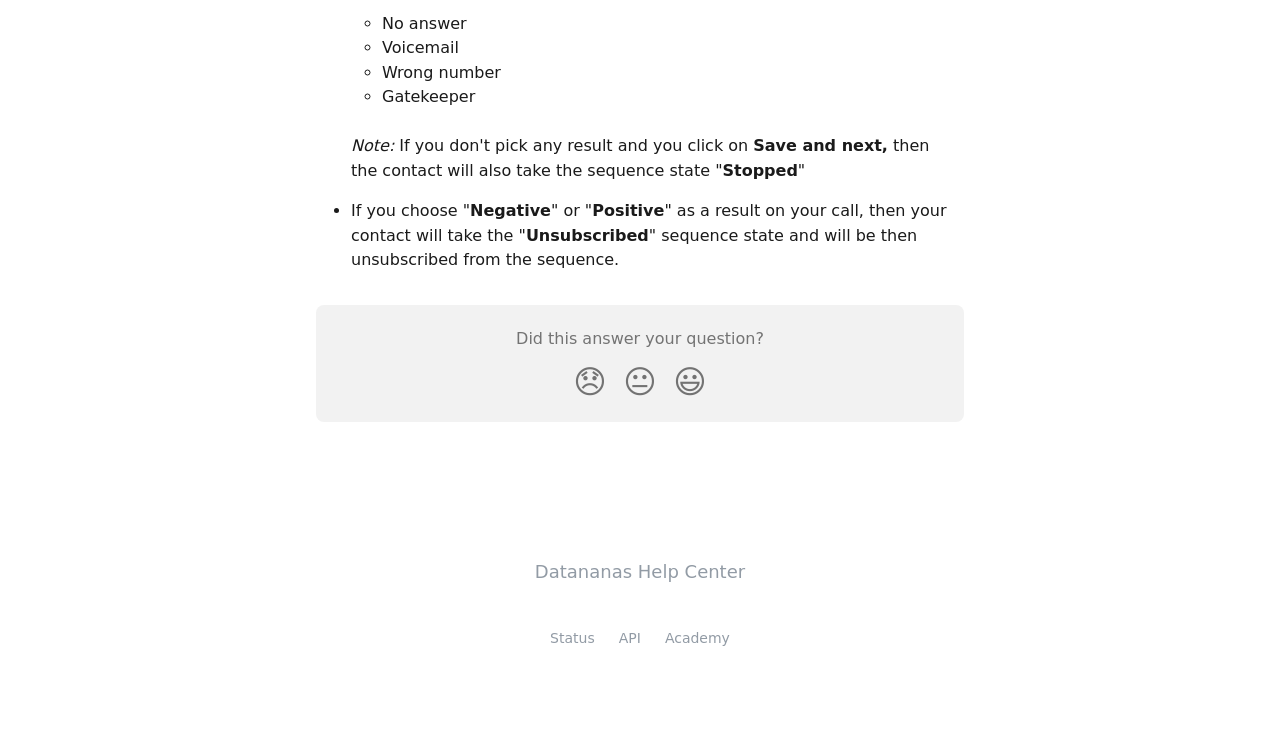What are the options for the result of a call?
From the screenshot, supply a one-word or short-phrase answer.

No answer, Voicemail, Wrong number, Gatekeeper